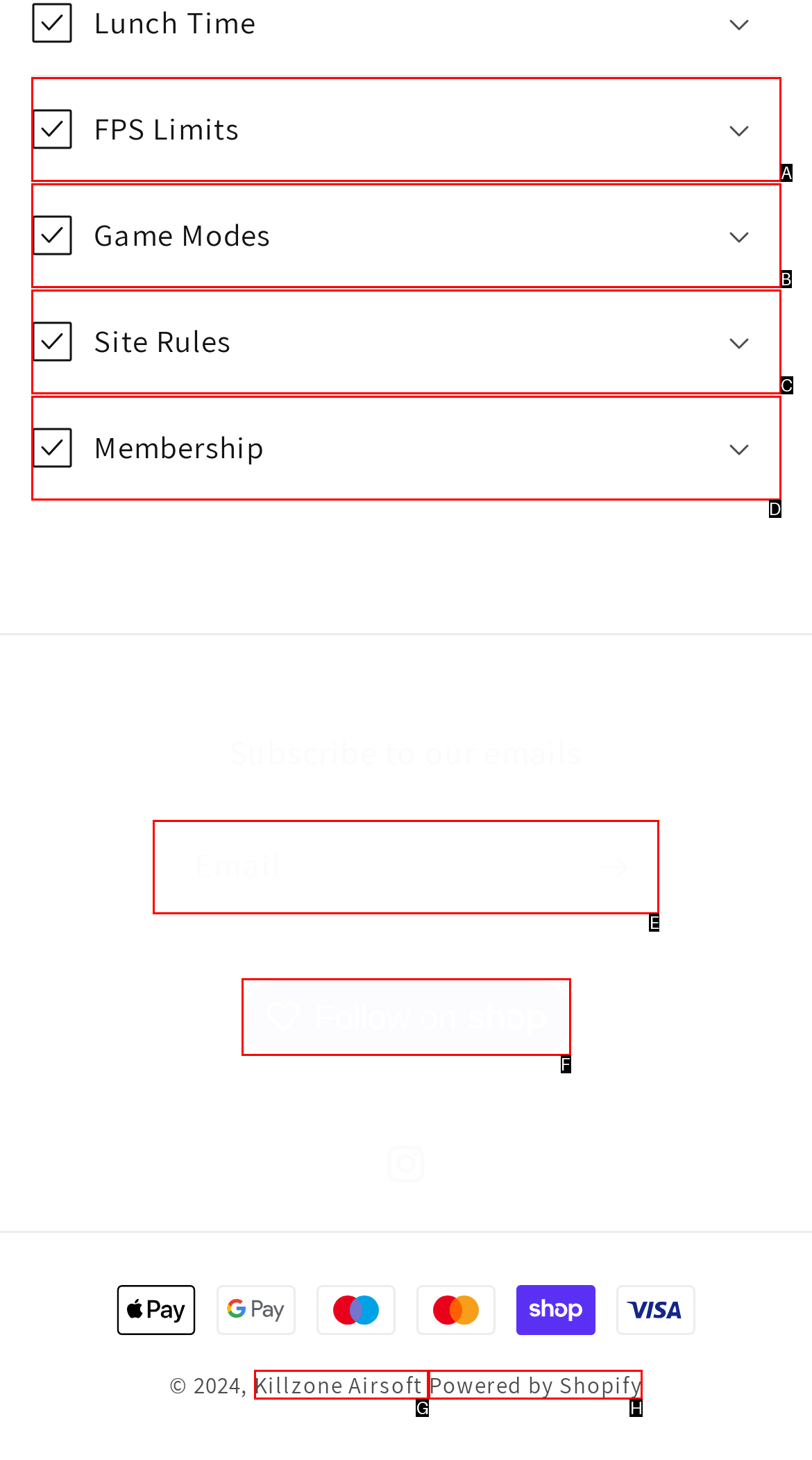Determine which option aligns with the description: Follow on Following on. Provide the letter of the chosen option directly.

F